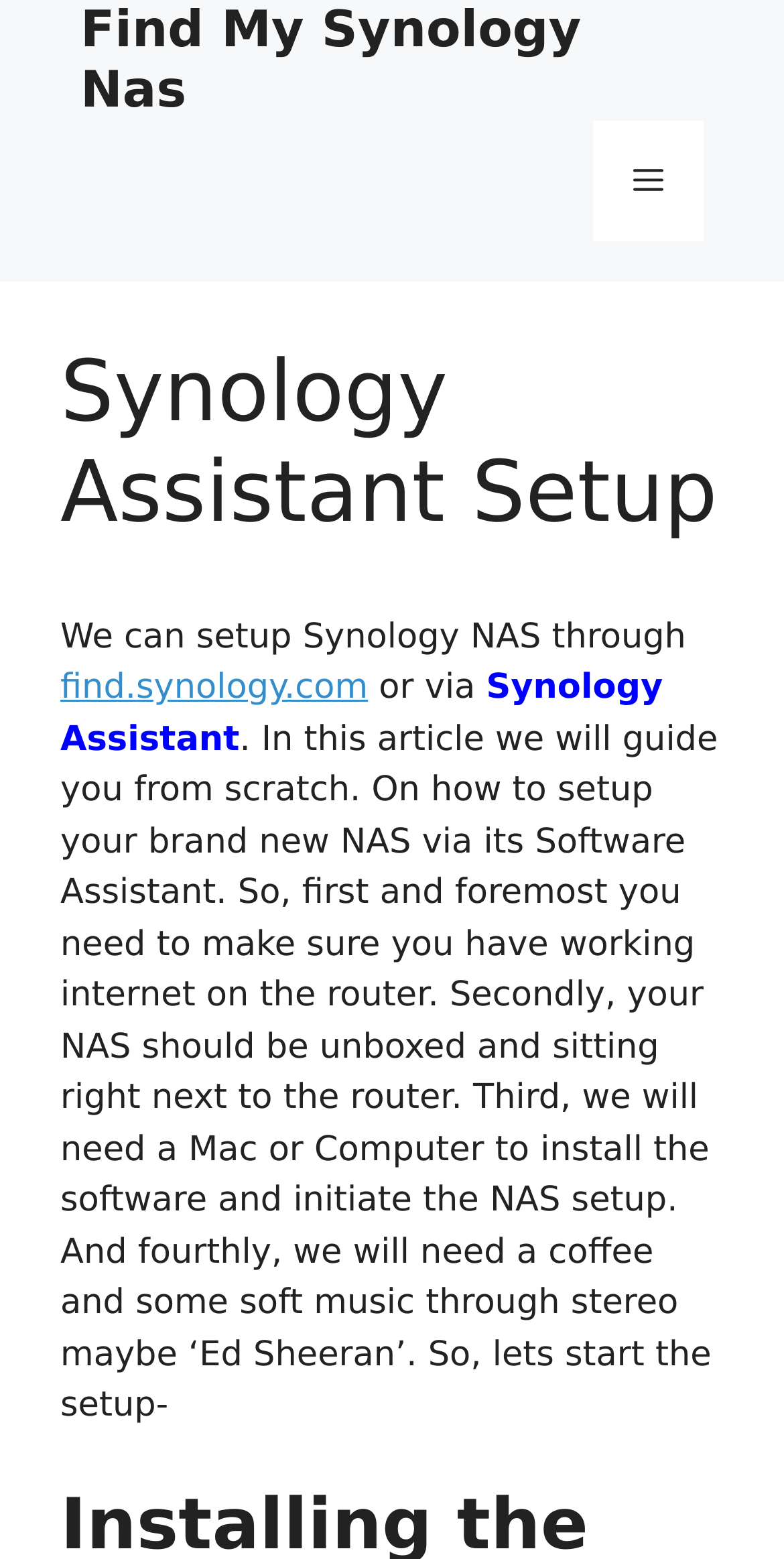Can you give a comprehensive explanation to the question given the content of the image?
What is required to initiate the NAS setup?

According to the webpage, one of the requirements to initiate the NAS setup is to have a Mac or Computer to install the Synology Assistant software. This is mentioned in the paragraph that explains the prerequisites for setting up the NAS device.